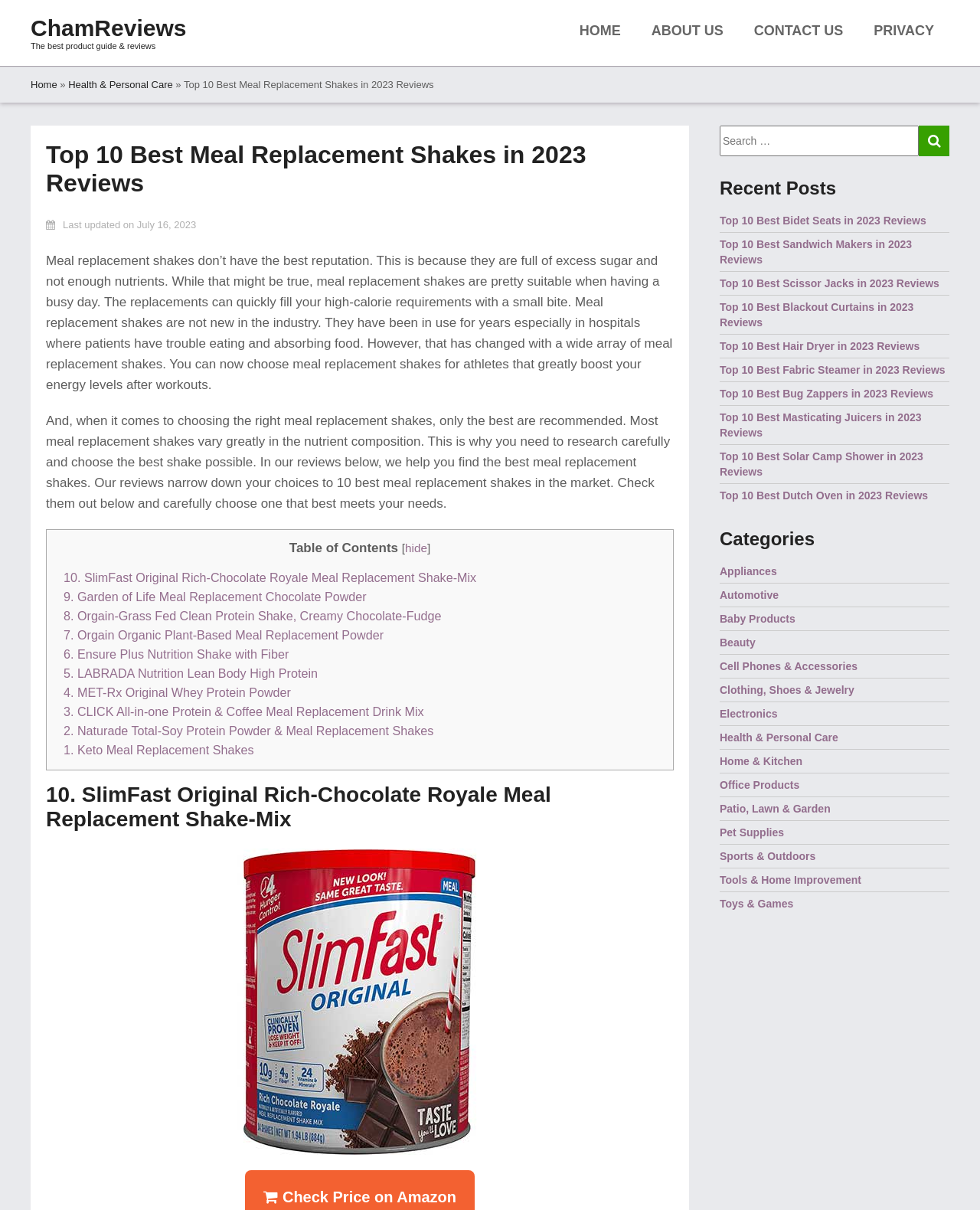What category does the webpage categorize the meal replacement shakes under?
Please answer using one word or phrase, based on the screenshot.

Health & Personal Care